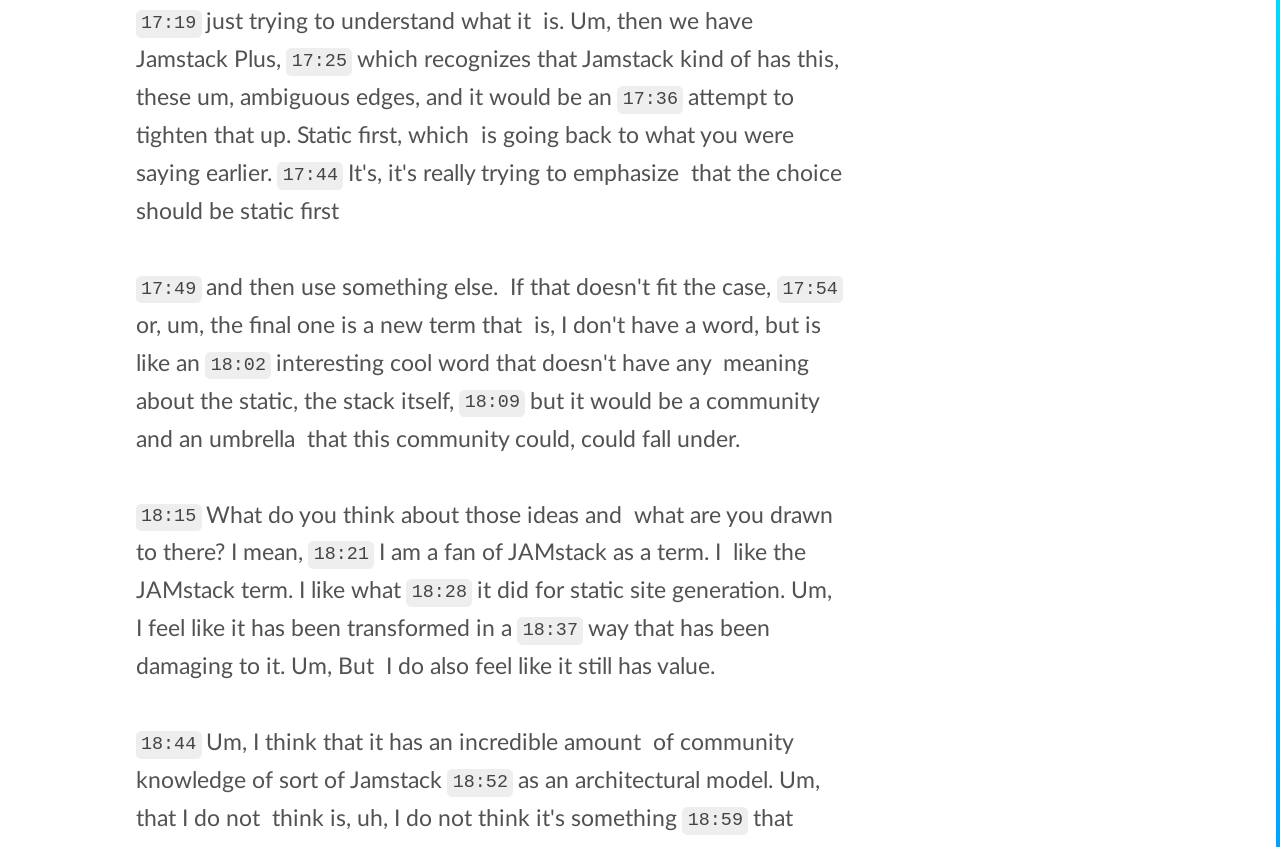Identify the bounding box for the UI element that is described as follows: "17:54".

[0.607, 0.326, 0.659, 0.358]